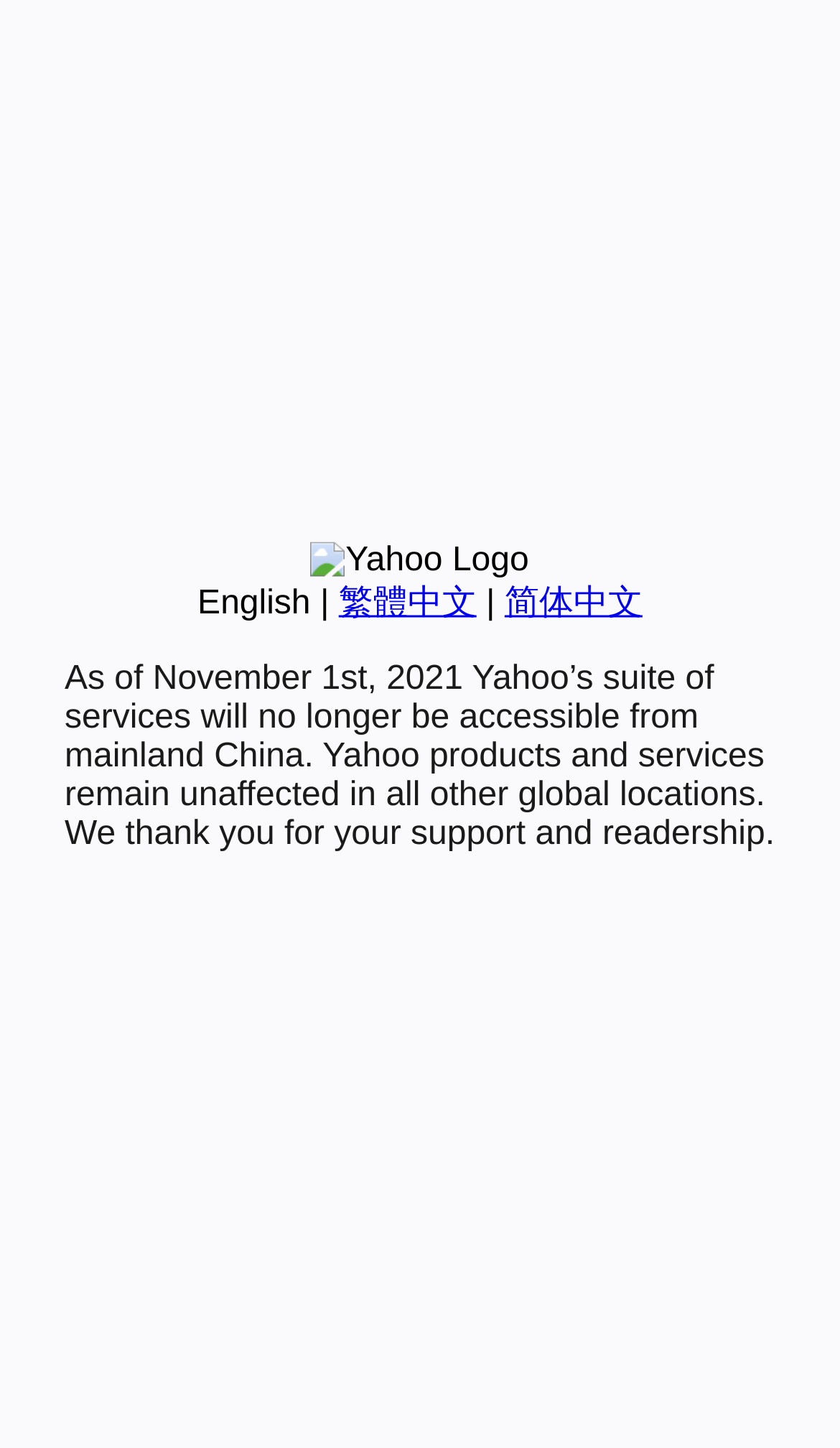Locate the bounding box of the UI element defined by this description: "繁體中文". The coordinates should be given as four float numbers between 0 and 1, formatted as [left, top, right, bottom].

[0.403, 0.404, 0.567, 0.429]